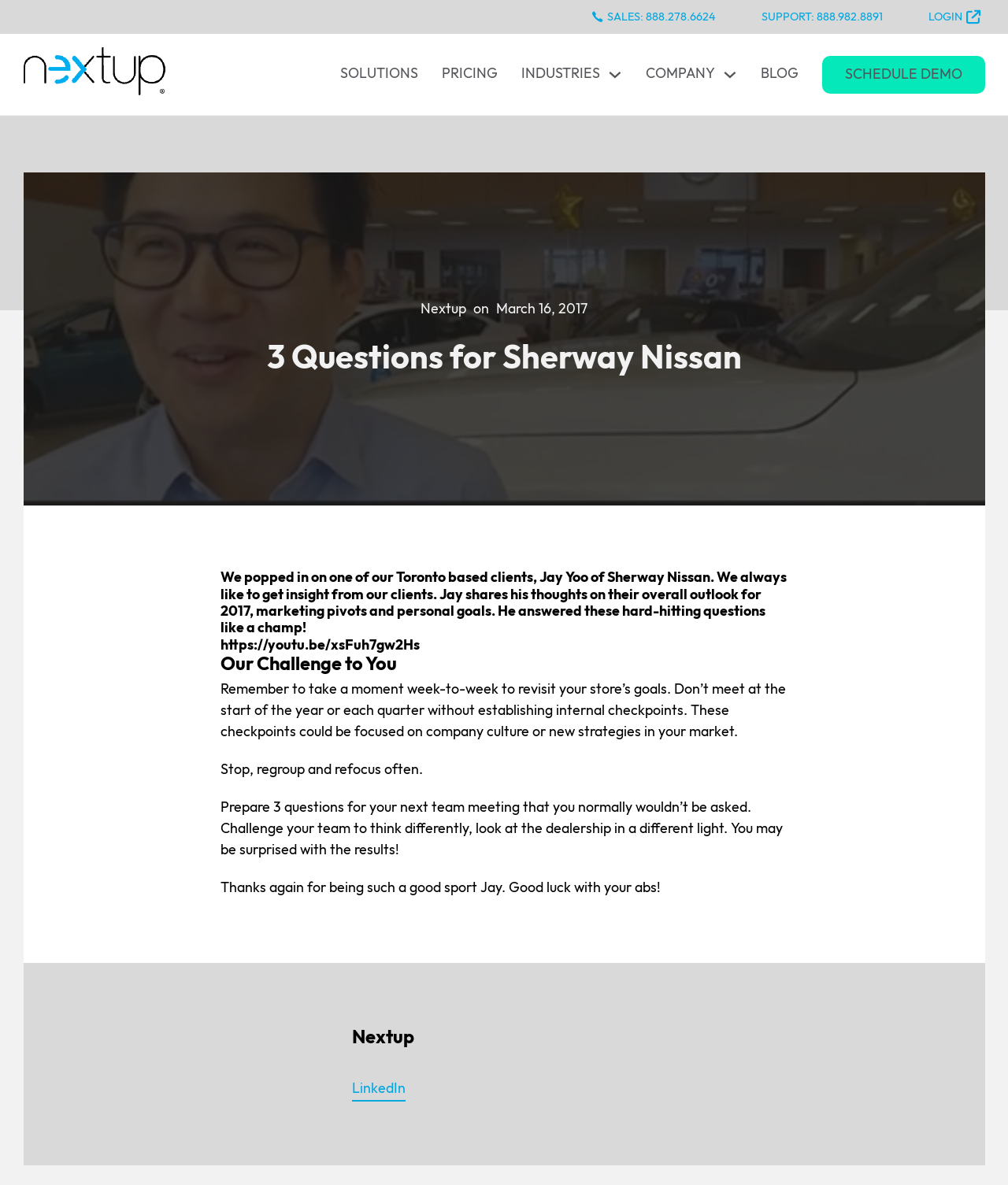Locate the bounding box coordinates of the area where you should click to accomplish the instruction: "Login to the account".

[0.921, 0.007, 0.972, 0.022]